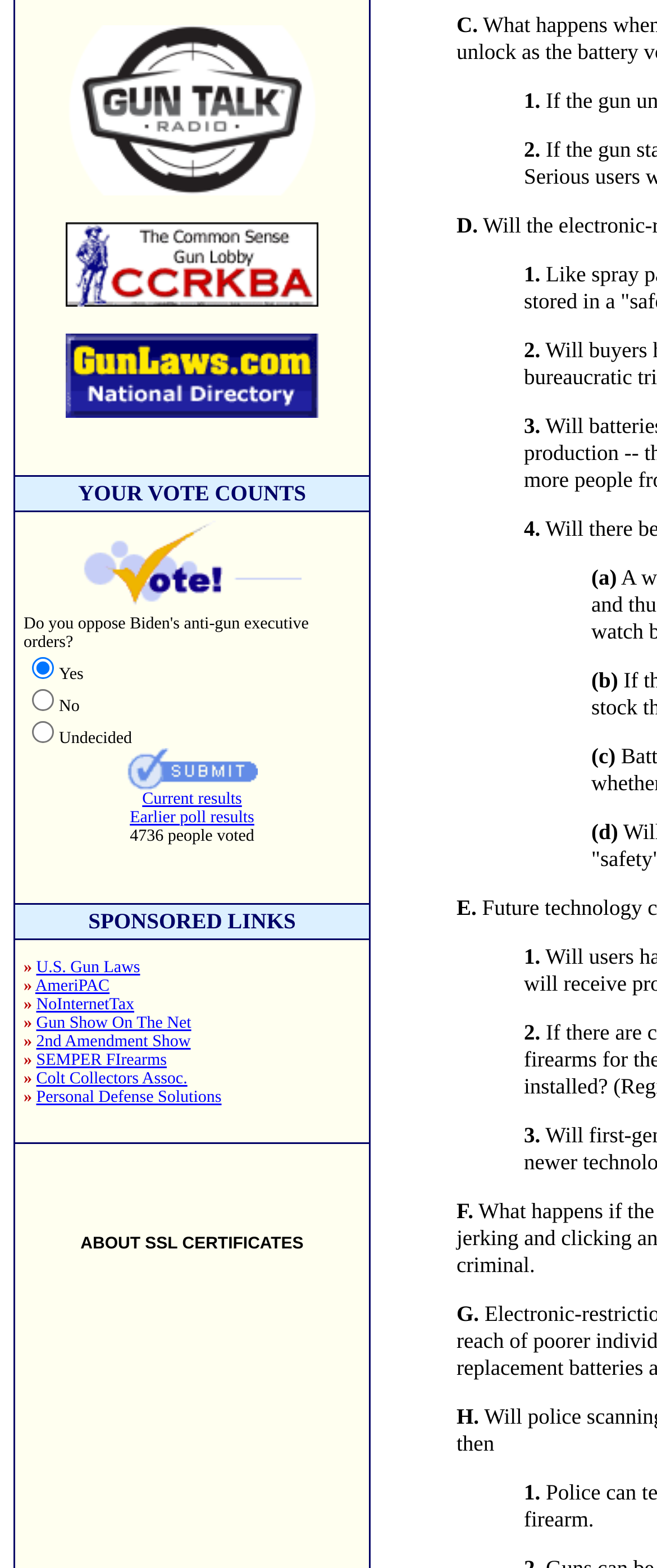Please identify the bounding box coordinates of the clickable element to fulfill the following instruction: "Vote in the poll". The coordinates should be four float numbers between 0 and 1, i.e., [left, top, right, bottom].

[0.036, 0.392, 0.549, 0.477]